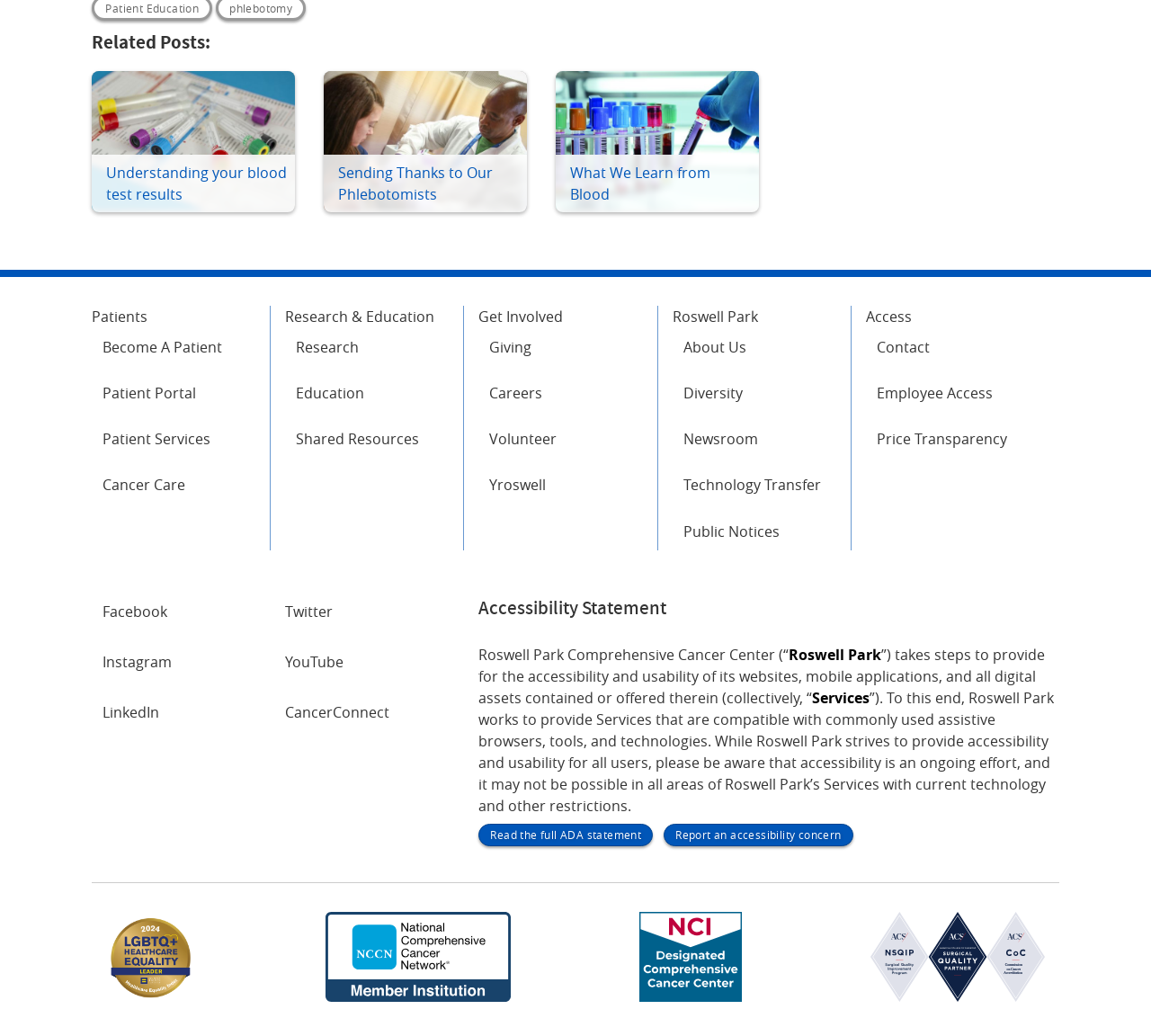What is the purpose of the 'Accessibility Statement' section?
Identify the answer in the screenshot and reply with a single word or phrase.

To provide accessibility and usability of the website